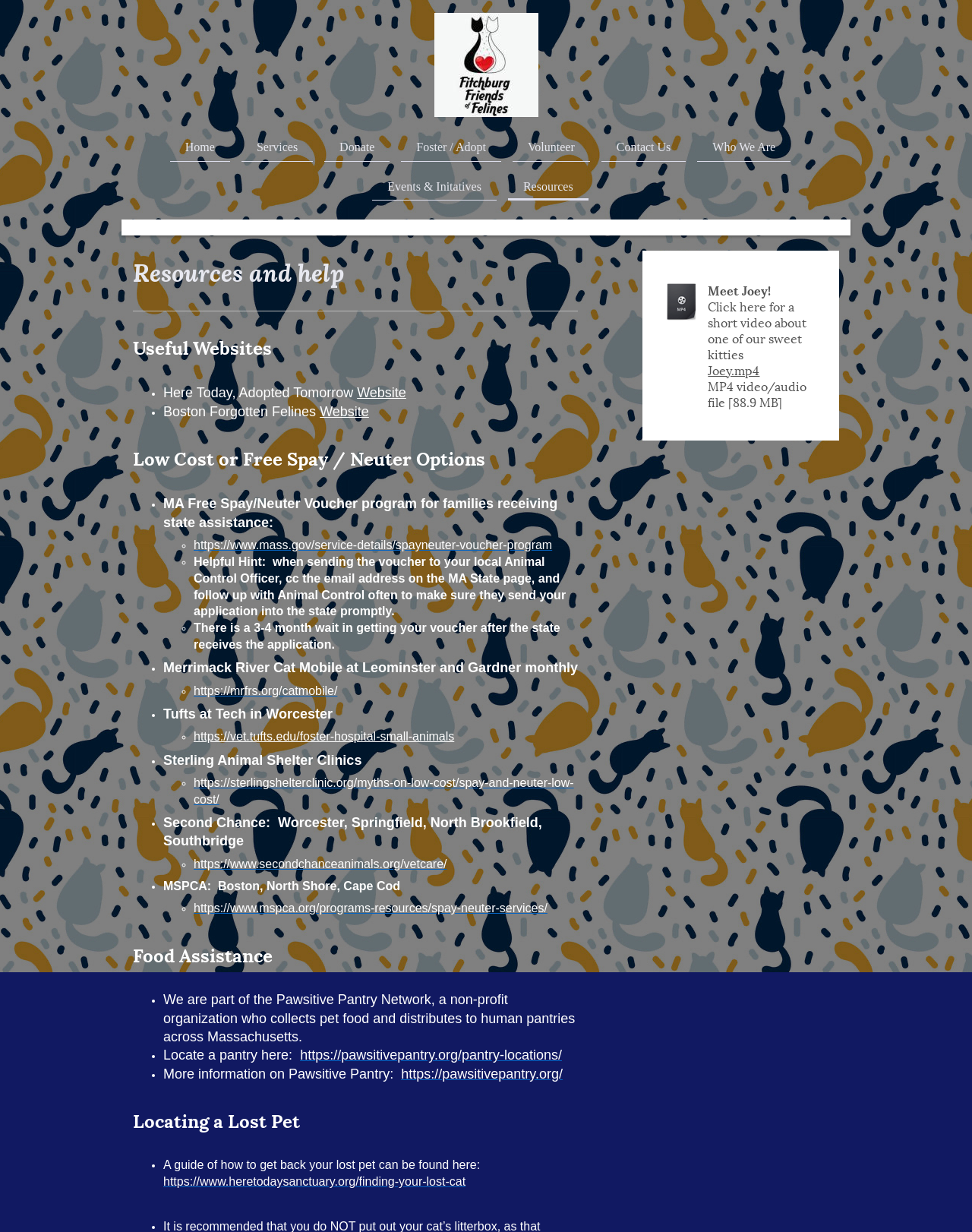Find the bounding box coordinates for the HTML element described in this sentence: "https://www.secondchanceanimals.org/vetcare/". Provide the coordinates as four float numbers between 0 and 1, in the format [left, top, right, bottom].

[0.199, 0.696, 0.46, 0.707]